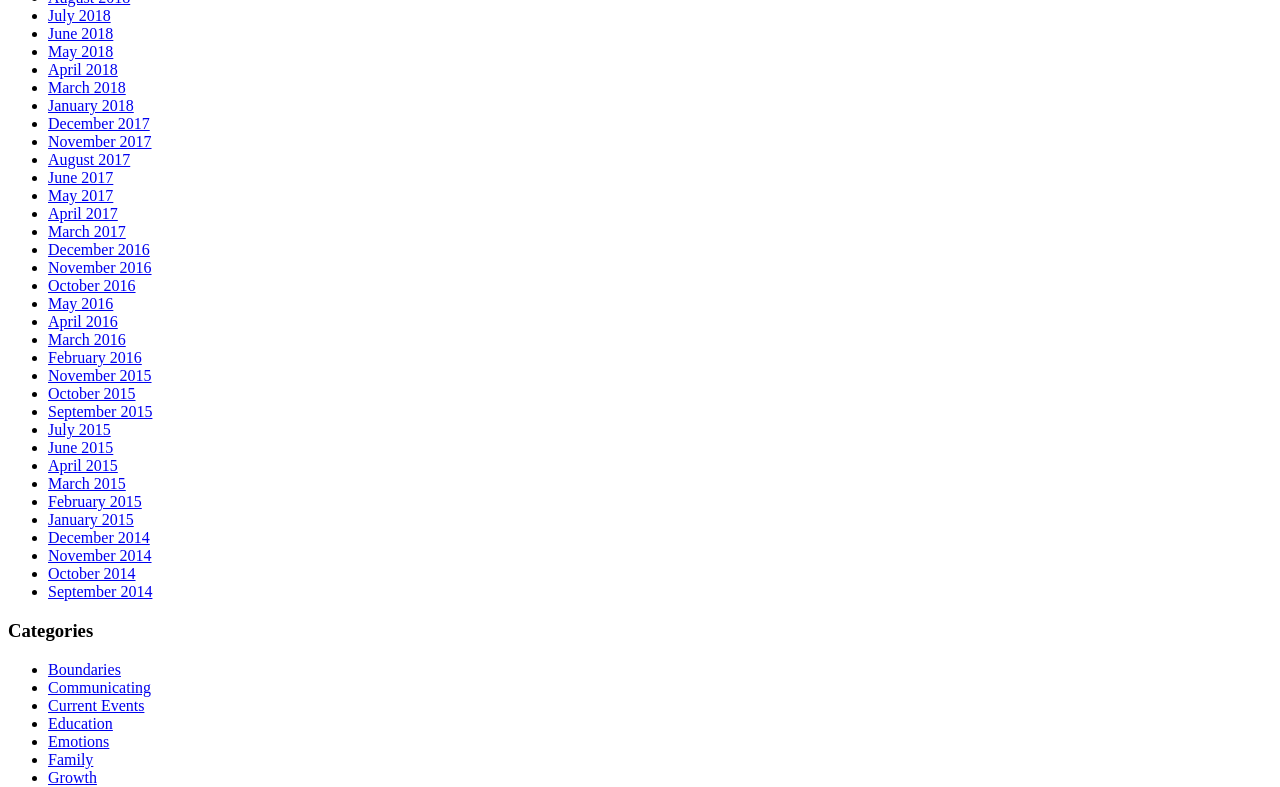What is the position of the 'Categories' heading on the webpage?
Please answer the question with a single word or phrase, referencing the image.

Bottom